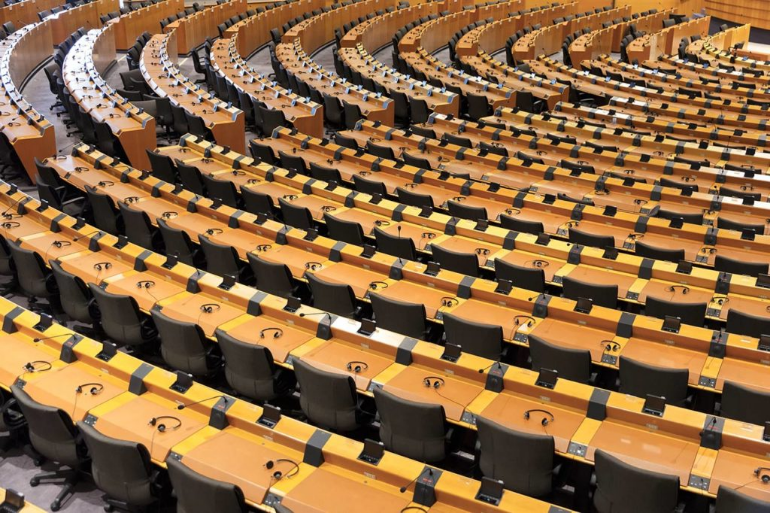Using the information from the screenshot, answer the following question thoroughly:
What is the color of the chairs?

Each seat is outfitted with a black chair, indicating that the color of the chairs is black, which adds to the formal atmosphere of the parliamentary chamber.